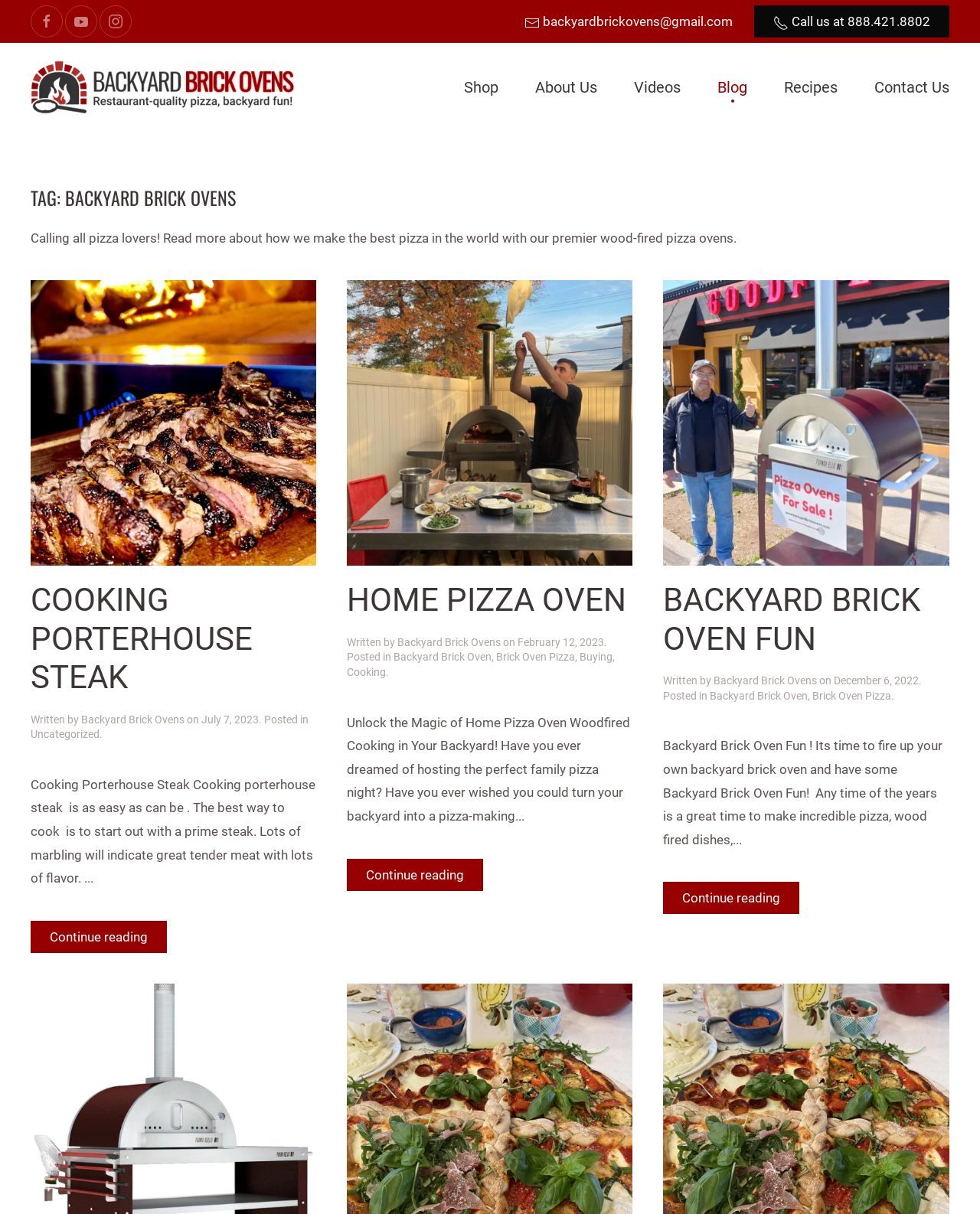Please indicate the bounding box coordinates for the clickable area to complete the following task: "Call the phone number". The coordinates should be specified as four float numbers between 0 and 1, i.e., [left, top, right, bottom].

[0.77, 0.004, 0.969, 0.031]